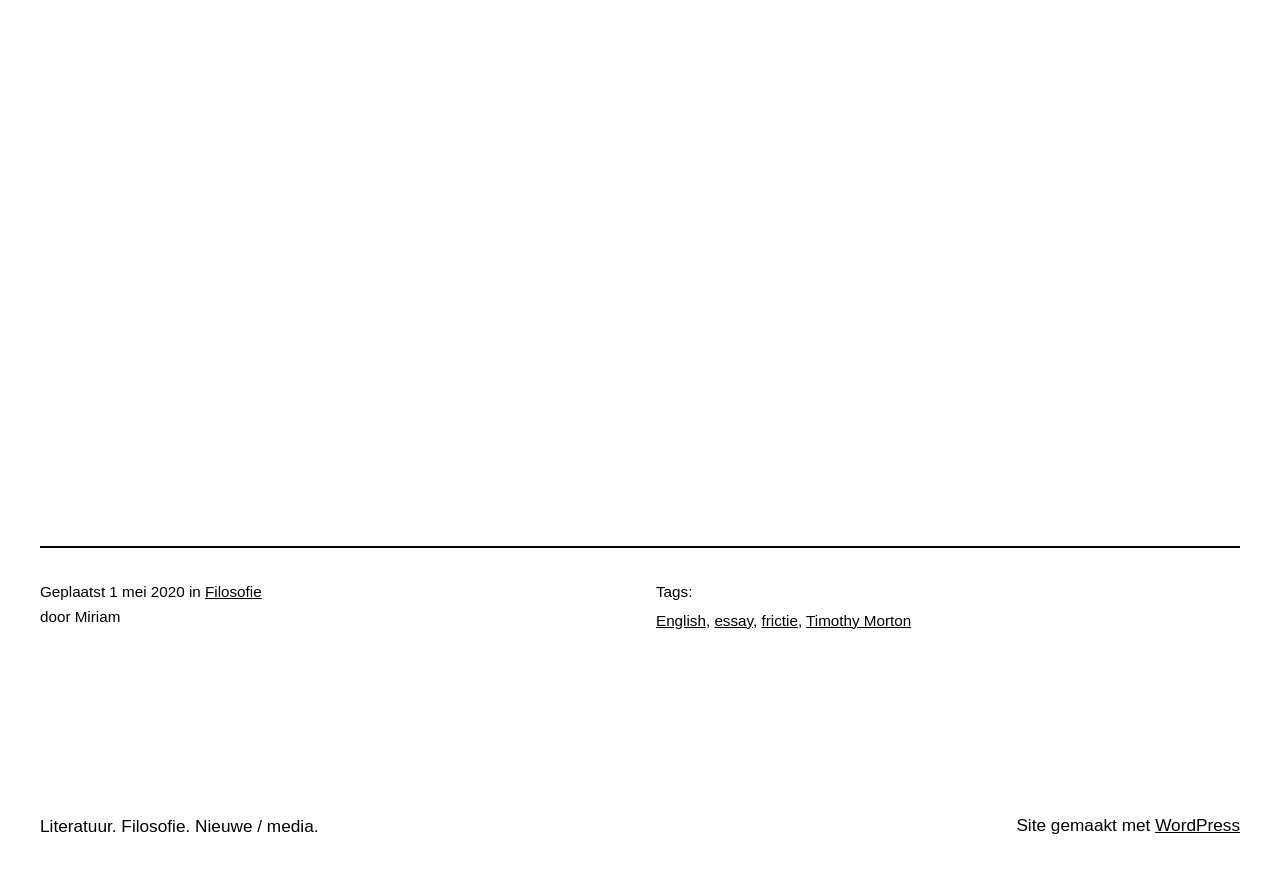What is the category of the post?
Using the information presented in the image, please offer a detailed response to the question.

The category of the post can be found in the link element with the text 'Filosofie' which is a child of the root element and is located near the 'in' text.